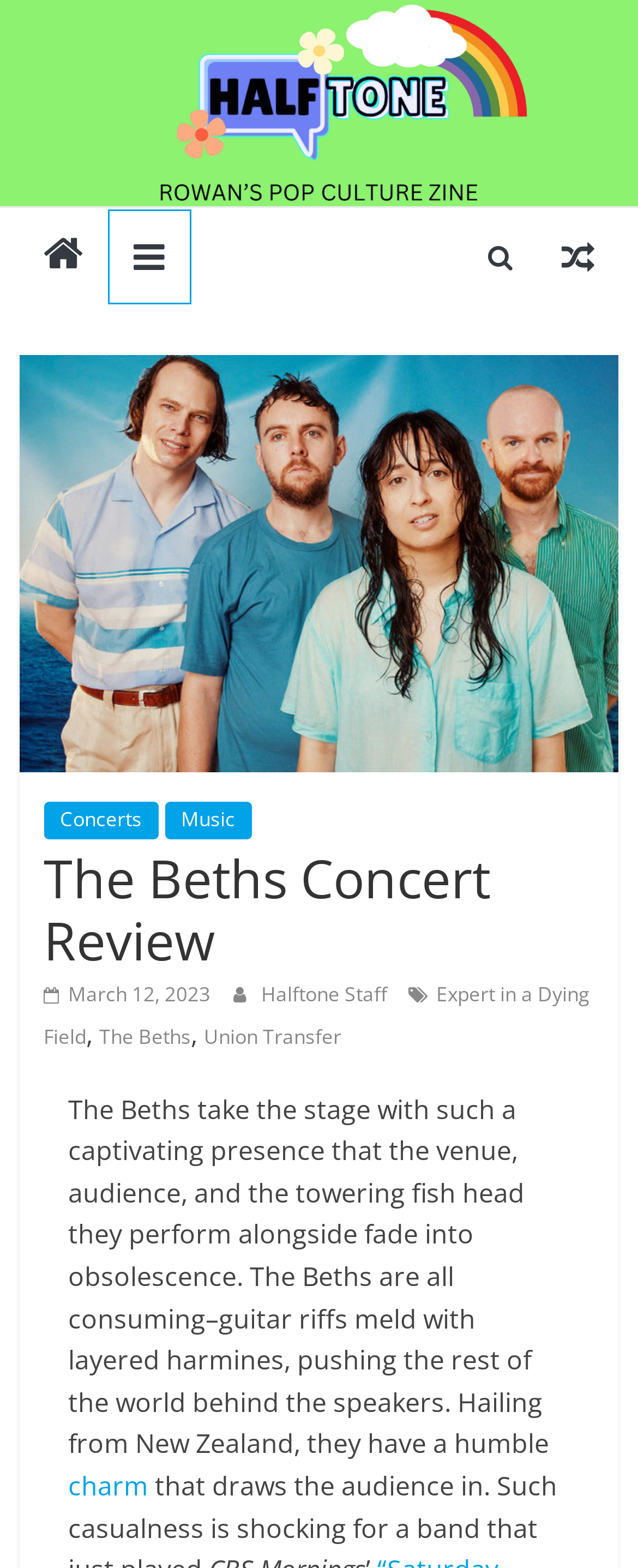Give a detailed overview of the webpage's appearance and contents.

The webpage is a concert review of The Beths, with a captivating presence that draws the audience's attention. At the top left of the page, there is a link to "Halftone" accompanied by an image of the same name, which serves as the website's logo. Below the logo, there are two icons, one on the left and one on the right, which are not explicitly described.

On the left side of the page, there is a navigation menu with links to "Concerts" and "Music", separated by a small gap. Above this menu, there is a header section with the title "The Beths Concert Review" in a prominent font.

Below the header, there is a section with information about the concert, including the date "March 12, 2023", and links to the author "Halftone Staff" and the album "Expert in a Dying Field". The concert details are followed by a list of links, including "The Beths" and "Union Transfer", which are separated by commas.

The main content of the page is a review of the concert, which describes The Beths' captivating performance and their music style. The review is a block of text that spans most of the page's width, with a link to the word "charm" at the very bottom.